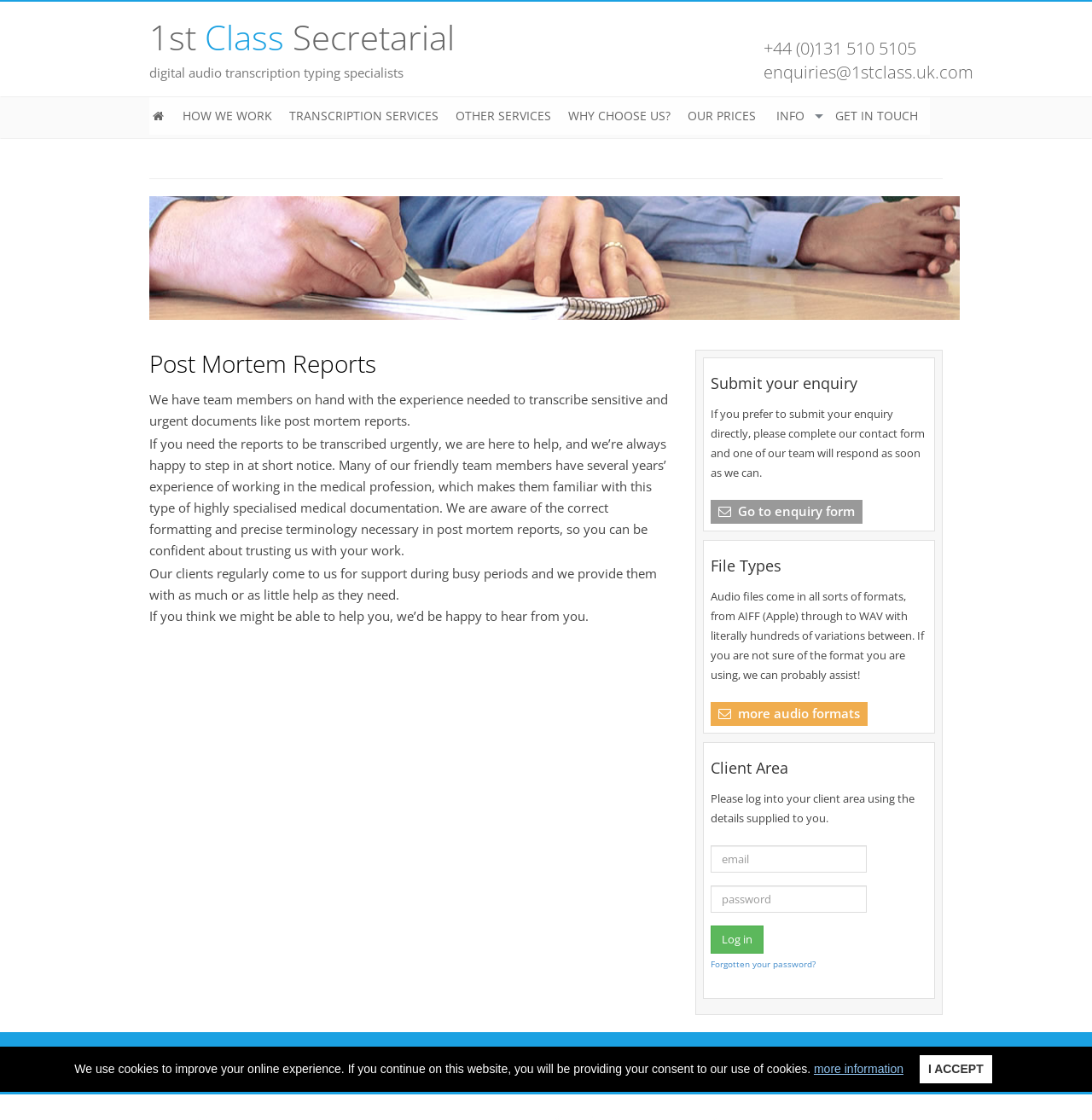What type of documents can the company transcribe?
Based on the screenshot, provide your answer in one word or phrase.

post mortem reports